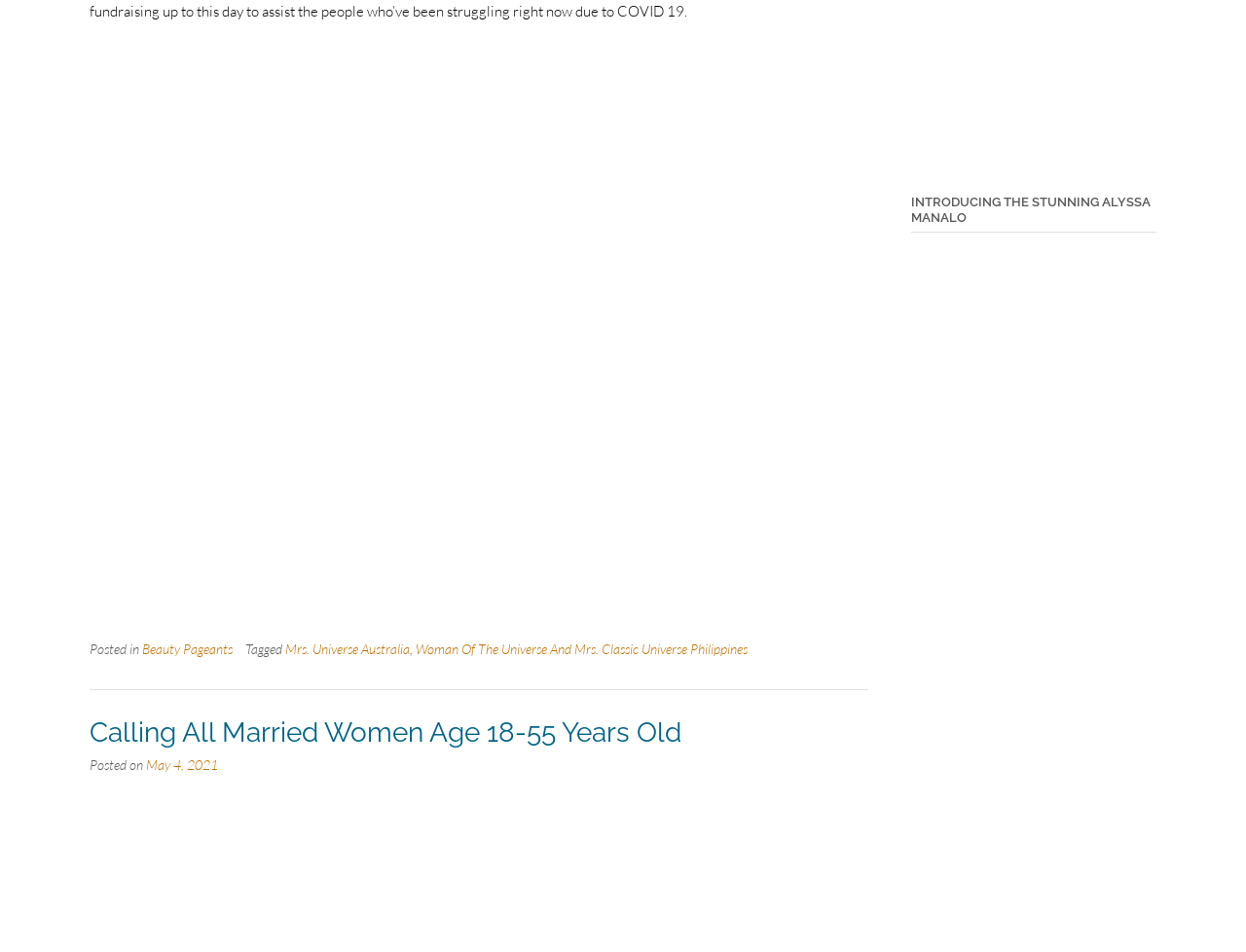What is the age range for married women?
Can you provide a detailed and comprehensive answer to the question?

The answer can be found in the heading 'Calling All Married Women Age 18-55 Years Old' which is located in the header section of the webpage.